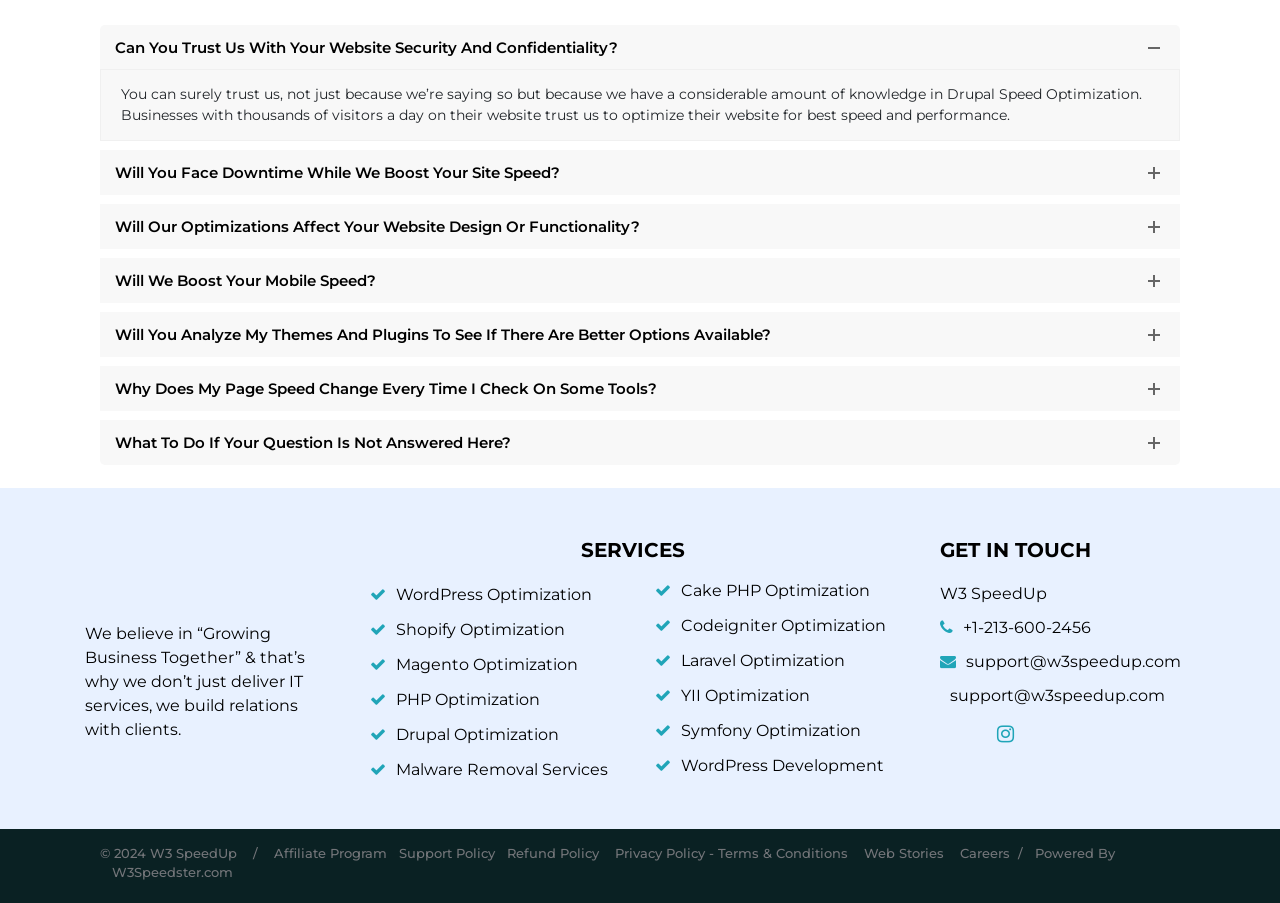Predict the bounding box coordinates of the UI element that matches this description: "Statistics". The coordinates should be in the format [left, top, right, bottom] with each value between 0 and 1.

None